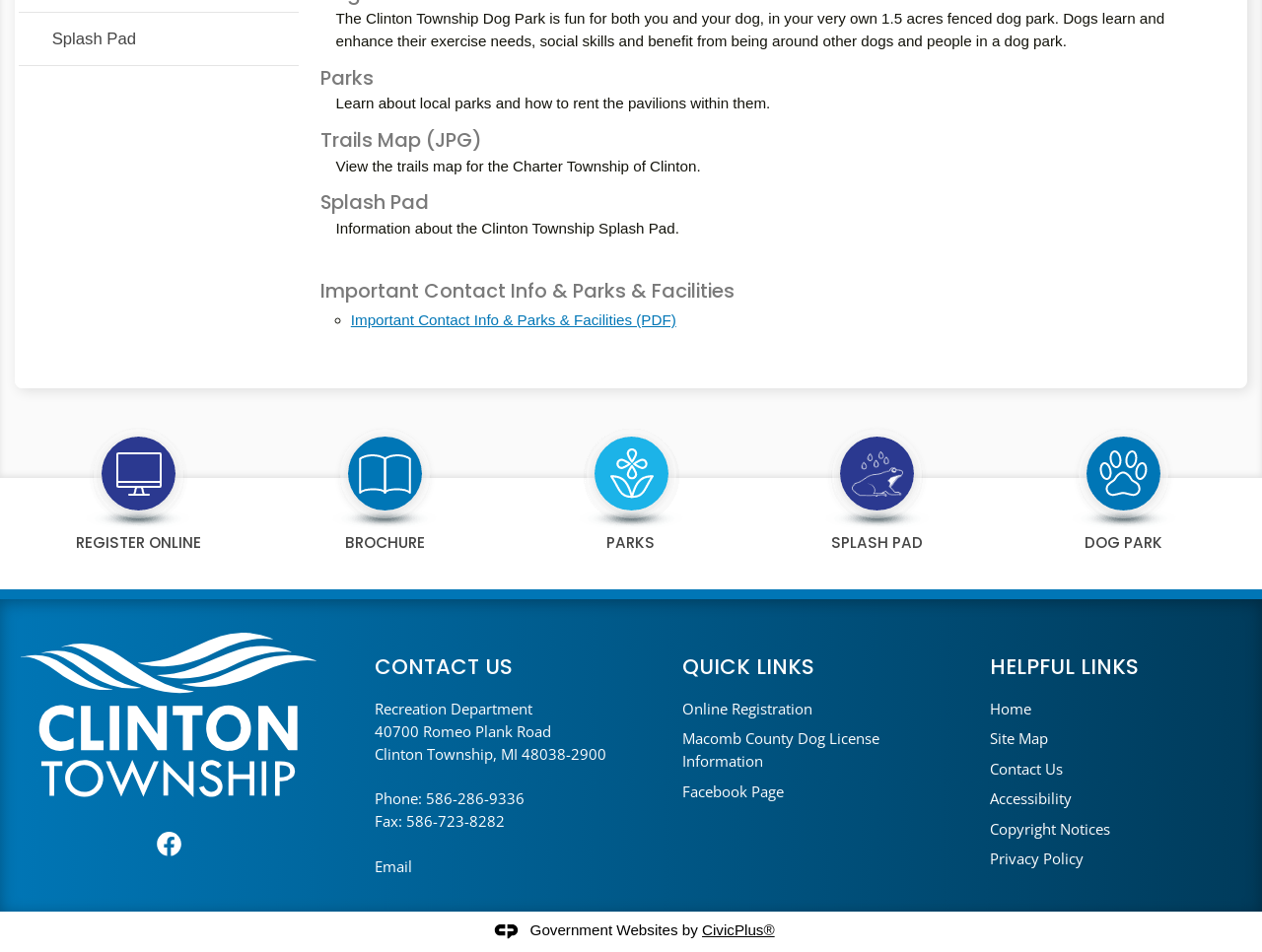Extract the bounding box coordinates for the UI element described by the text: "Brochure". The coordinates should be in the form of [left, top, right, bottom] with values between 0 and 1.

[0.207, 0.429, 0.402, 0.582]